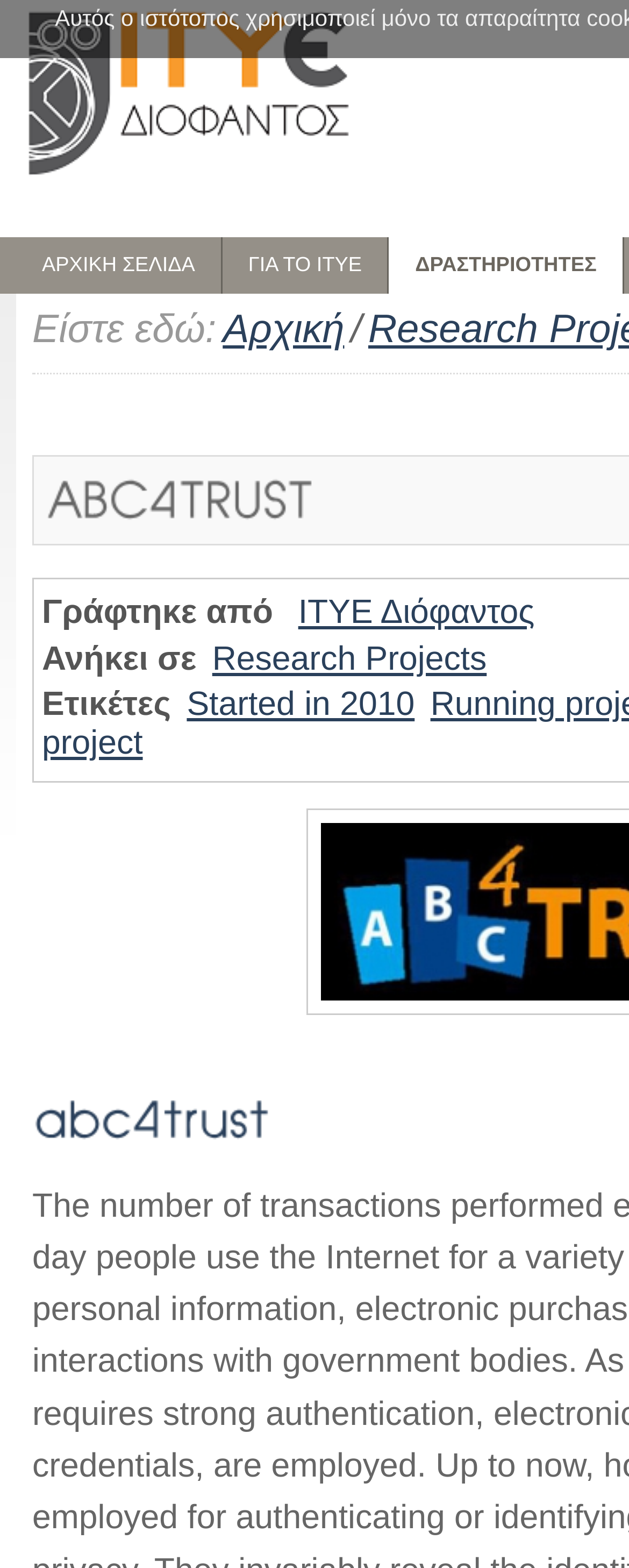Use a single word or phrase to answer the question:
What is the name of the research project?

abc4trust